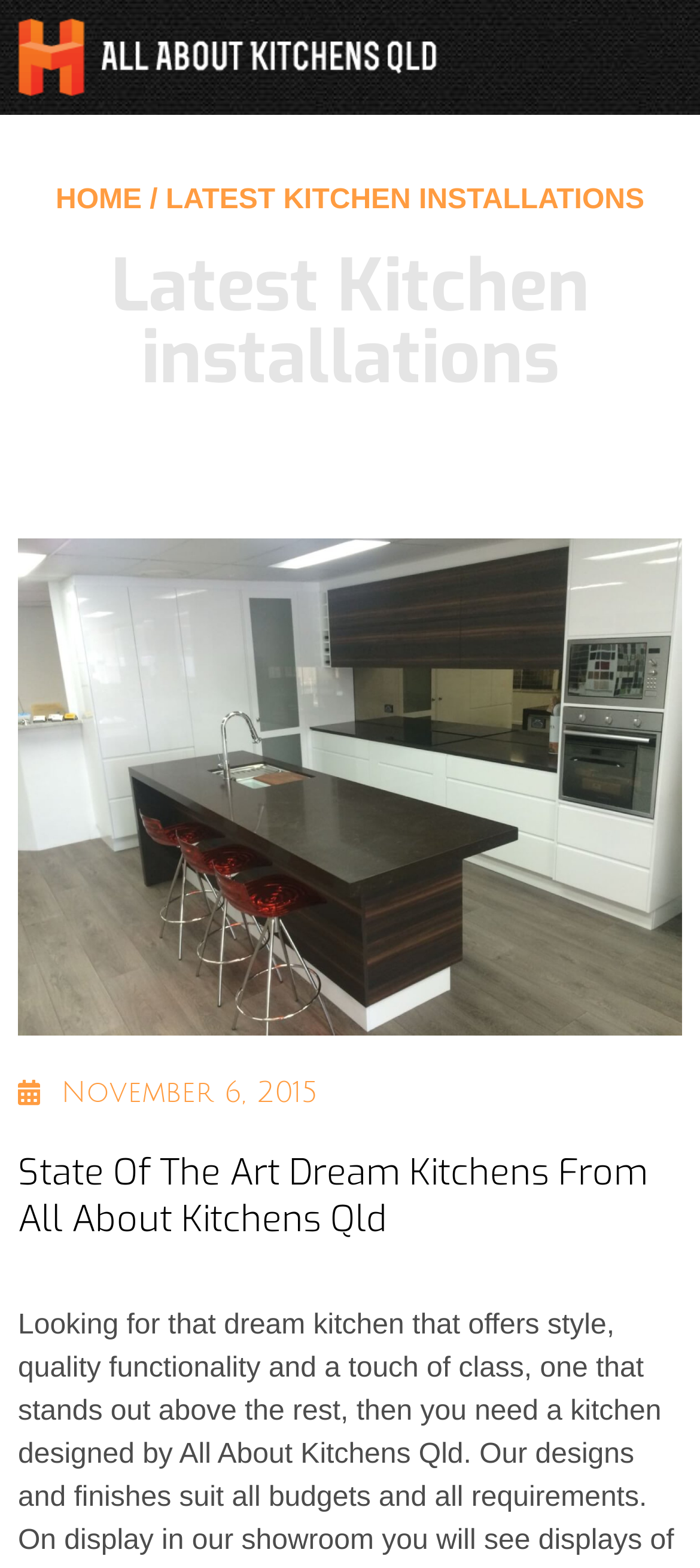Convey a detailed summary of the webpage, mentioning all key elements.

The webpage is about kitchen design, installations, and inspiration, as indicated by the meta description. At the top left corner, there is a logo image of "All About Kitchens Sunshine Coast". Next to it, on the top right corner, is a header section with a "Close Menu" button. 

Below the header section, there is a horizontal navigation menu with the text "HOME / LATEST KITCHEN INSTALLATIONS". 

The main content of the webpage is divided into sections. The first section is headed by "Latest Kitchen installations" and features an image, likely showcasing a kitchen installation, which takes up most of the width of the page. 

Underneath the image, there is a link with the date "November 6, 2015", accompanied by a timestamp. 

The next section is headed by "State Of The Art Dream Kitchens From All About Kitchens Qld", which suggests that this section may provide information about the company's kitchen design services.